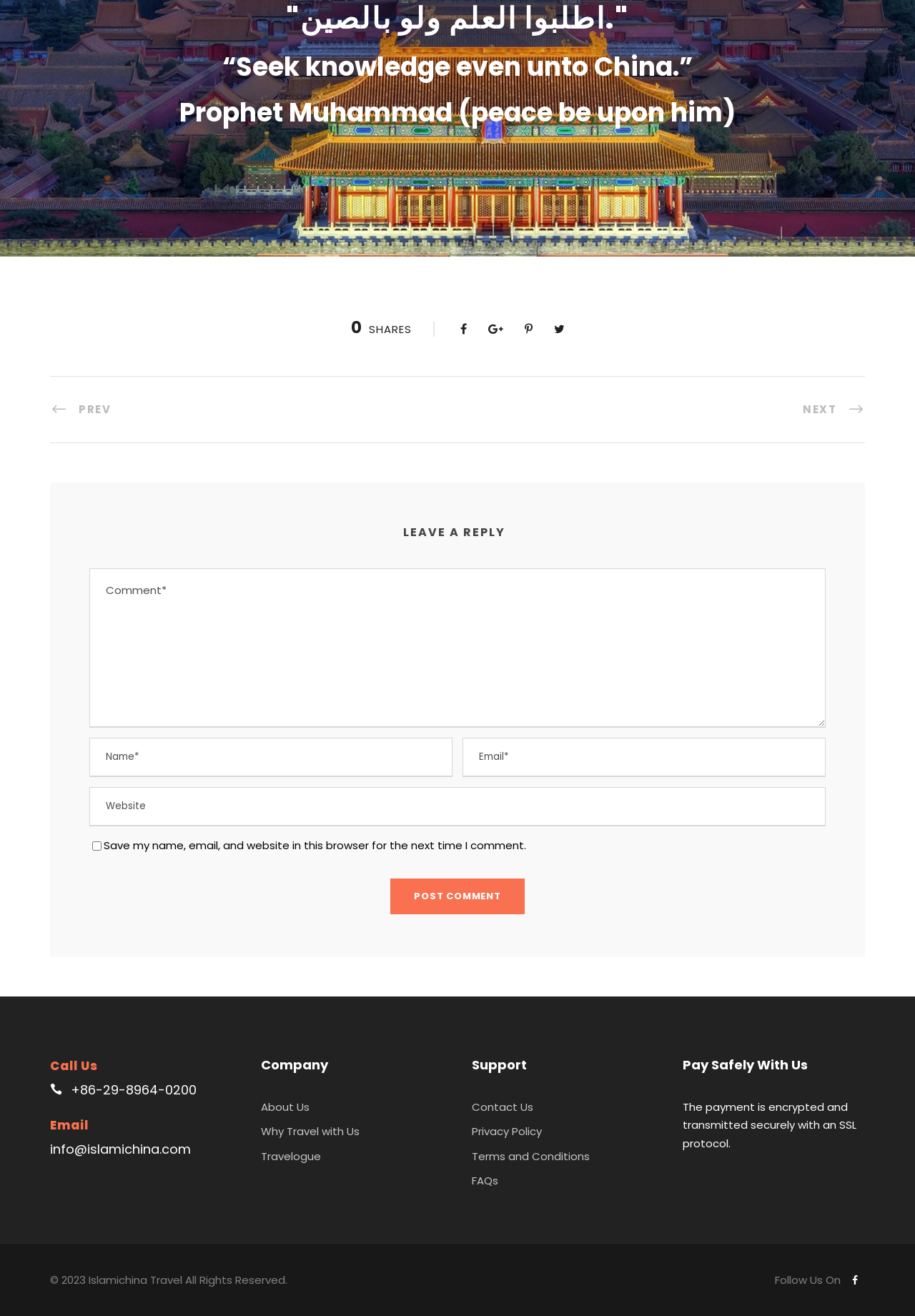Give a short answer to this question using one word or a phrase:
What is the company name?

Islamichina Travel